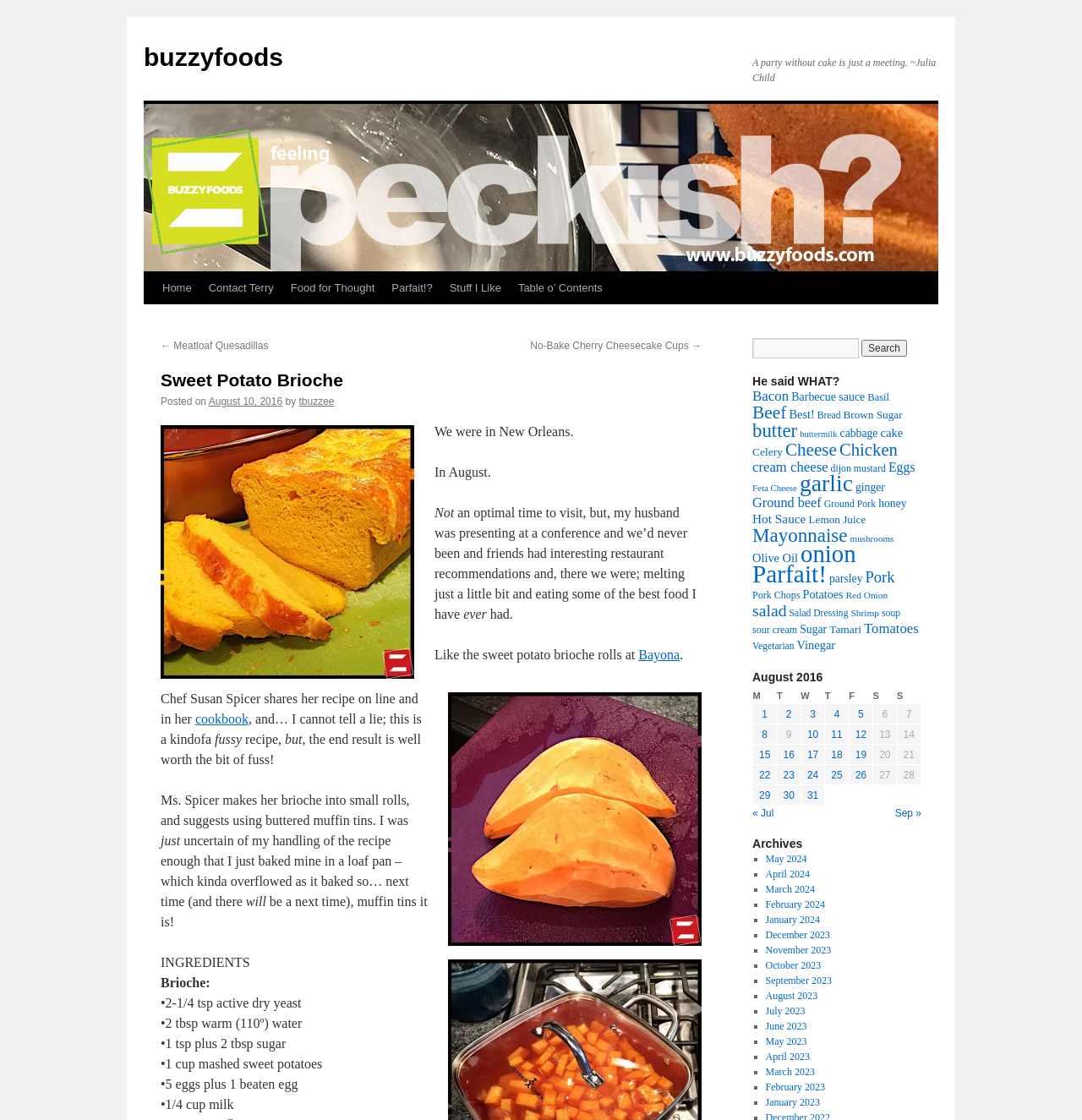Locate and extract the headline of this webpage.

Sweet Potato Brioche